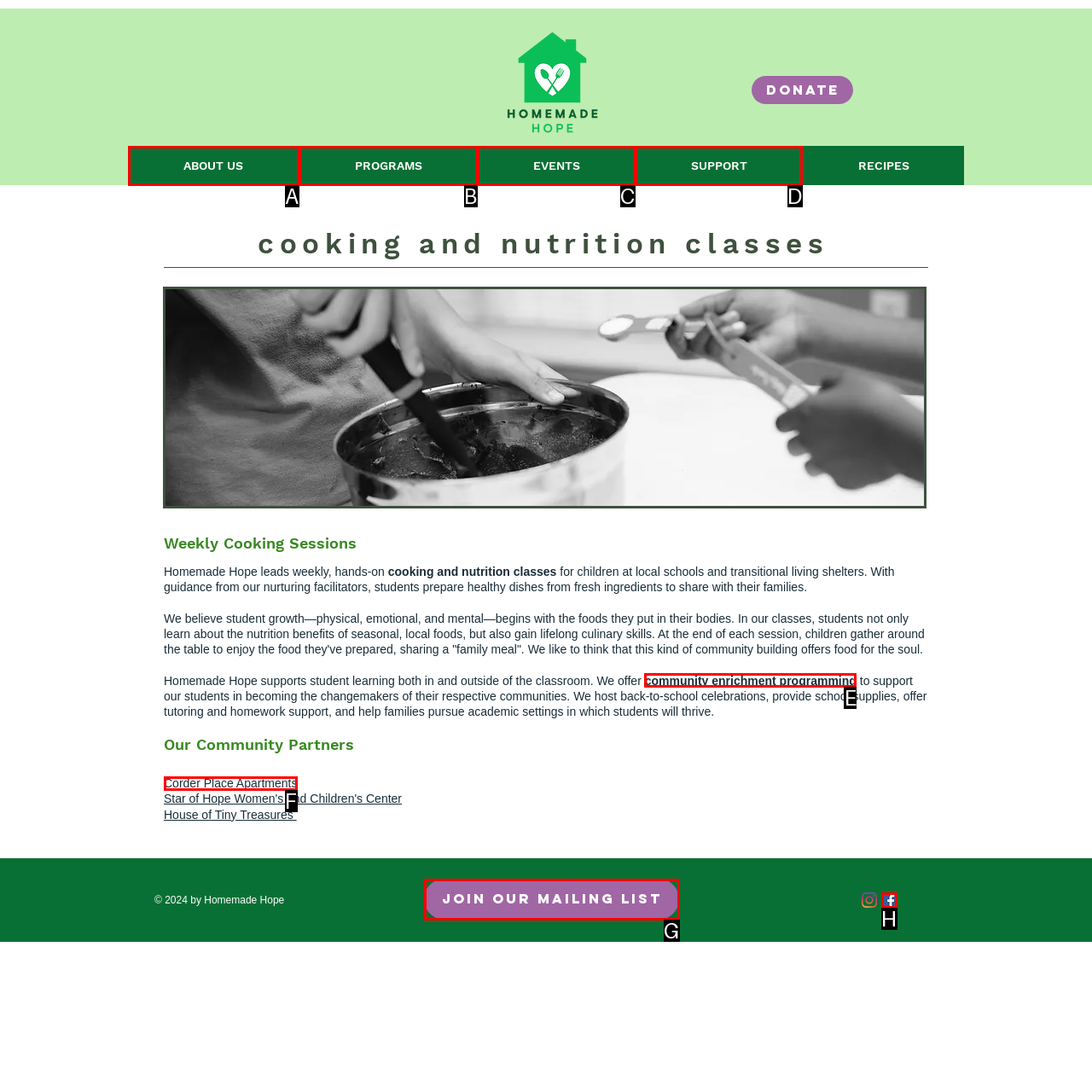Identify which lettered option to click to carry out the task: Learn about community enrichment programming. Provide the letter as your answer.

E